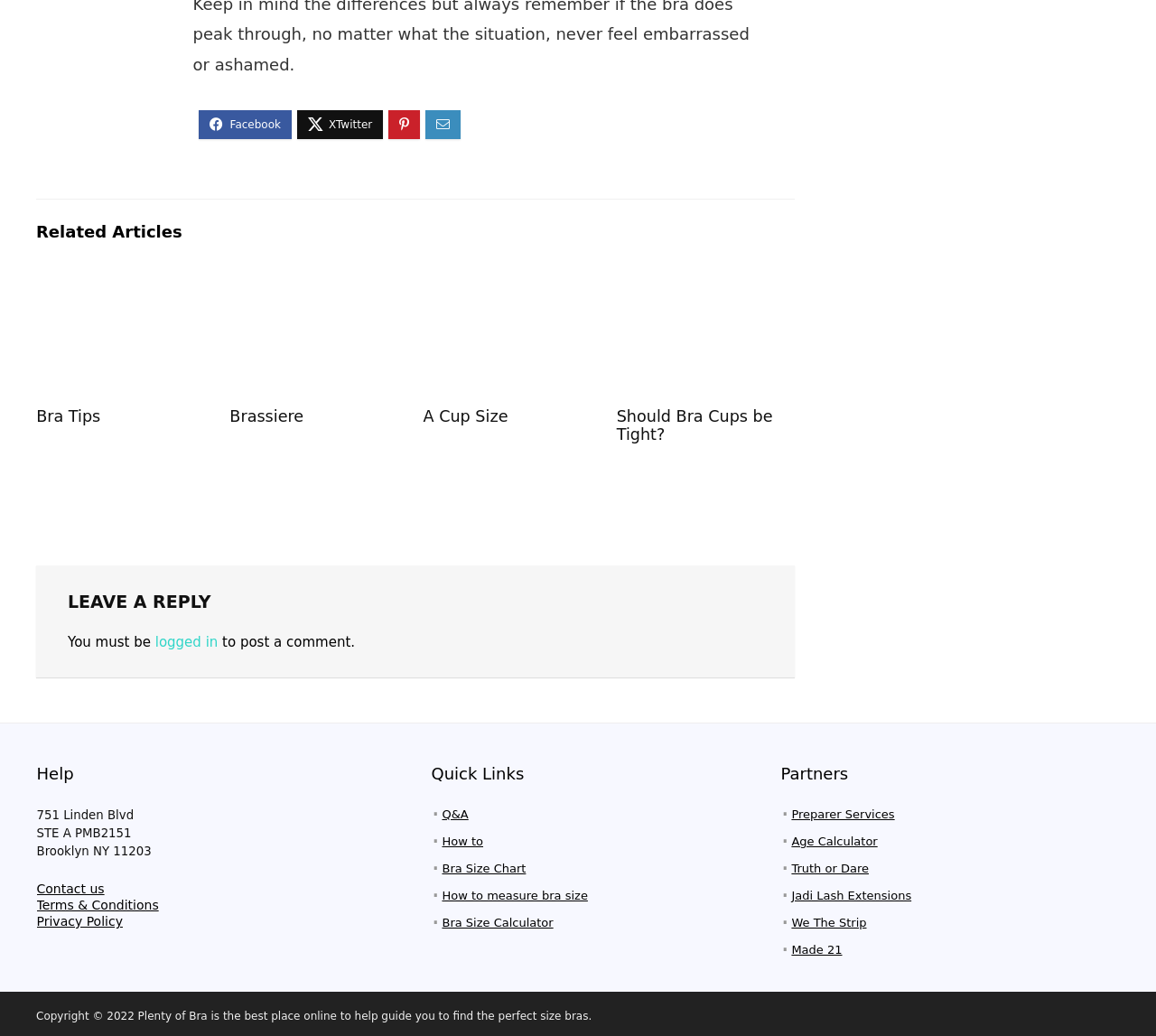Please determine the bounding box coordinates of the area that needs to be clicked to complete this task: 'Click on 'Contact us''. The coordinates must be four float numbers between 0 and 1, formatted as [left, top, right, bottom].

[0.032, 0.851, 0.09, 0.865]